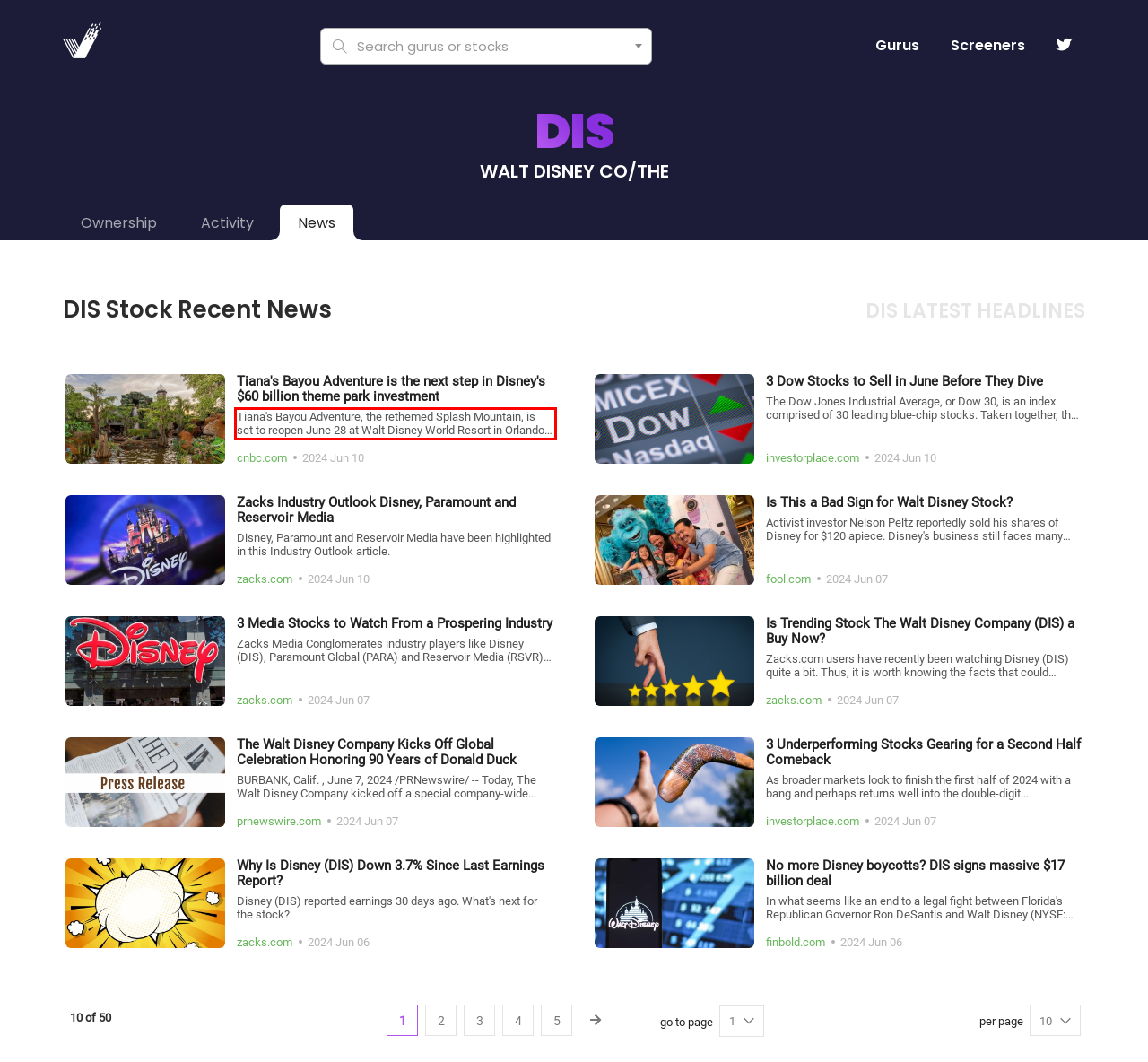Examine the webpage screenshot and use OCR to obtain the text inside the red bounding box.

Tiana's Bayou Adventure, the rethemed Splash Mountain, is set to reopen June 28 at Walt Disney World Resort in Orlando, Florida. The revamp, which was annouced four years ago, is part of a bigger strategy for Disney to infuse relevant, fan-favorite intellectual properties into its existing rides and theme parks.